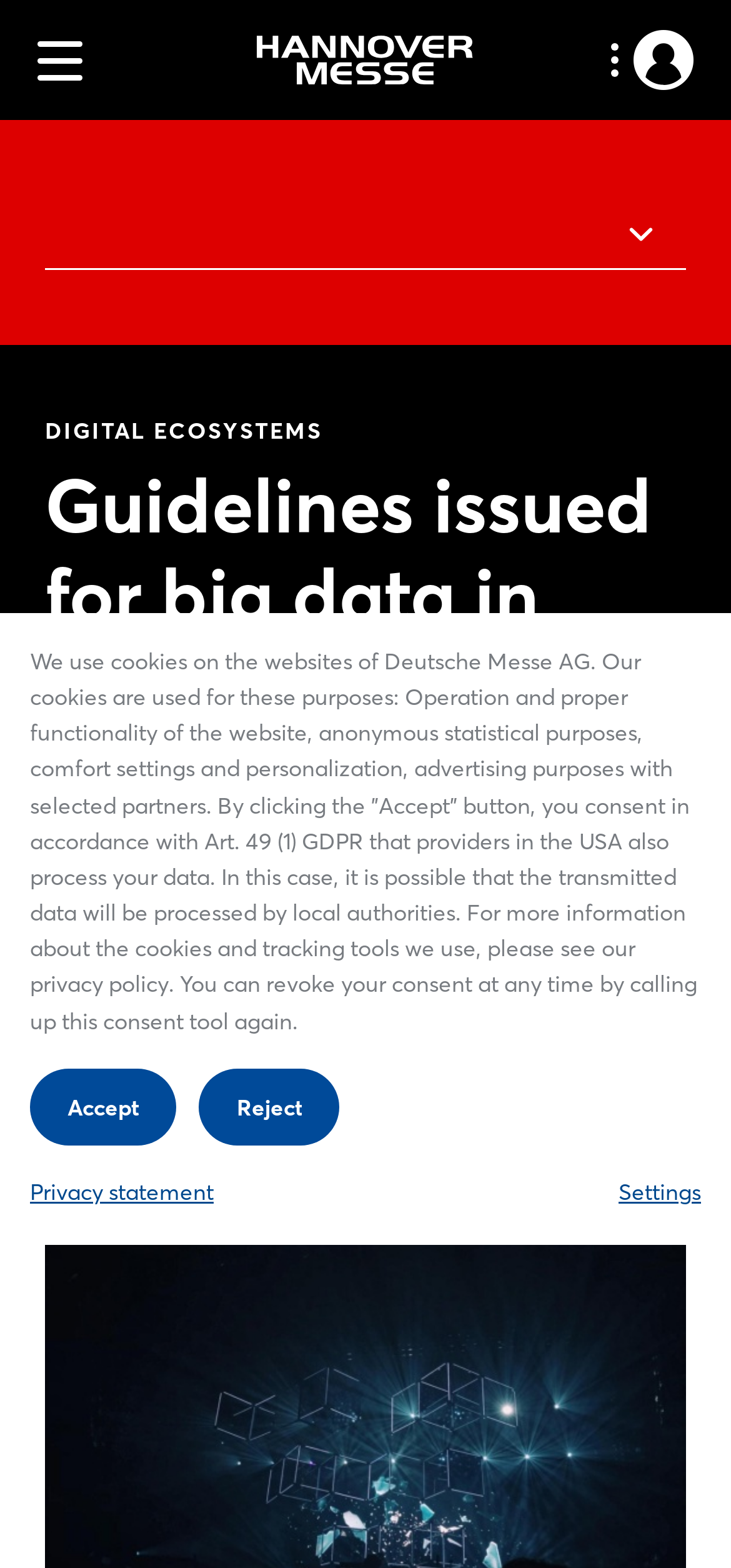What is the logo of the website?
Please provide a detailed and thorough answer to the question.

The logo of the website is located at the top left corner of the webpage, and it is an image element with a bounding box coordinate of [0.346, 0.014, 0.654, 0.062].